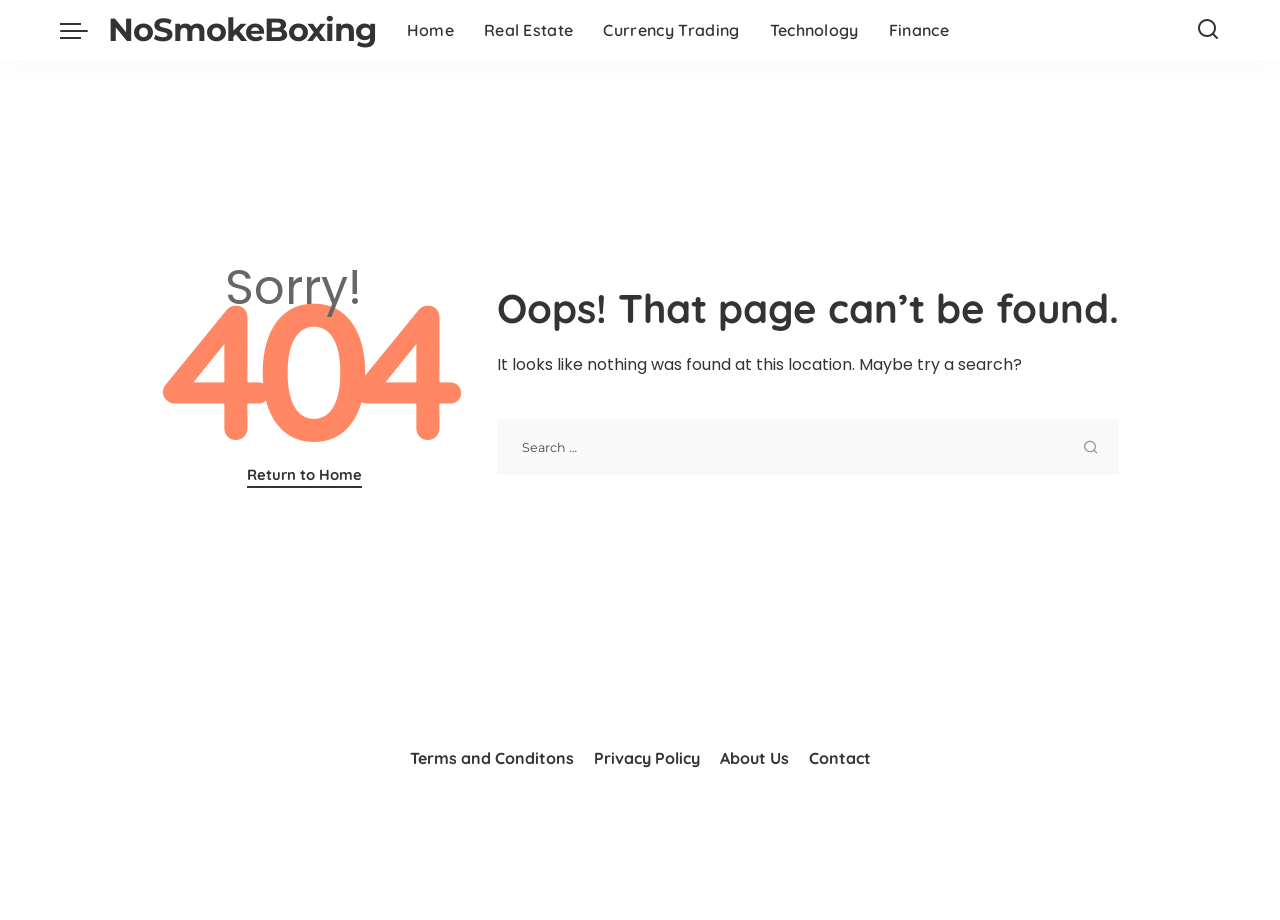How many main menu items are there?
Provide a detailed answer to the question, using the image to inform your response.

The main menu contains links to 'Home', 'Real Estate', 'Currency Trading', 'Technology', and 'Finance', which are 5 items in total.